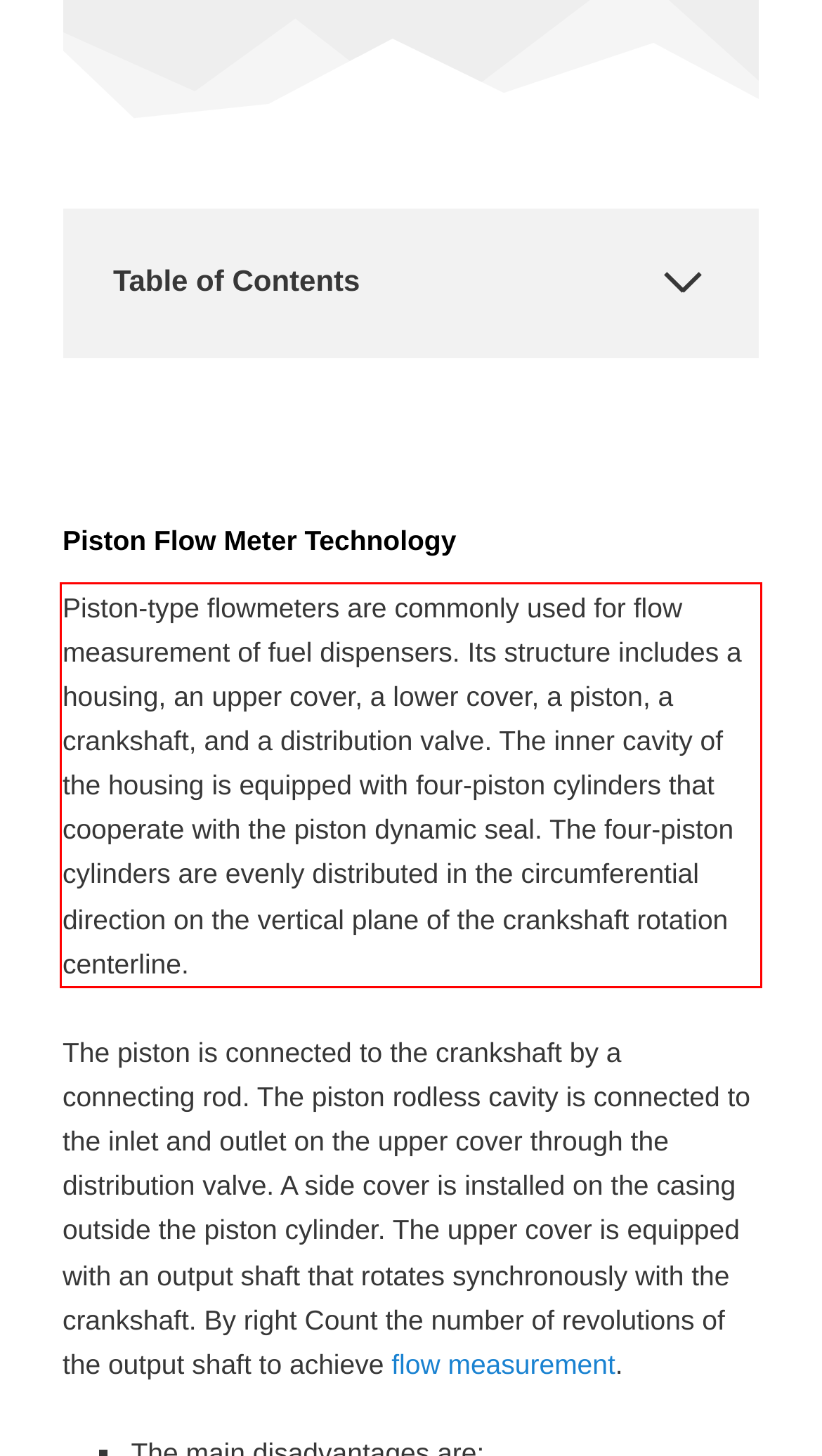Look at the screenshot of the webpage, locate the red rectangle bounding box, and generate the text content that it contains.

Piston-type flowmeters are commonly used for flow measurement of fuel dispensers. Its structure includes a housing, an upper cover, a lower cover, a piston, a crankshaft, and a distribution valve. The inner cavity of the housing is equipped with four-piston cylinders that cooperate with the piston dynamic seal. The four-piston cylinders are evenly distributed in the circumferential direction on the vertical plane of the crankshaft rotation centerline.